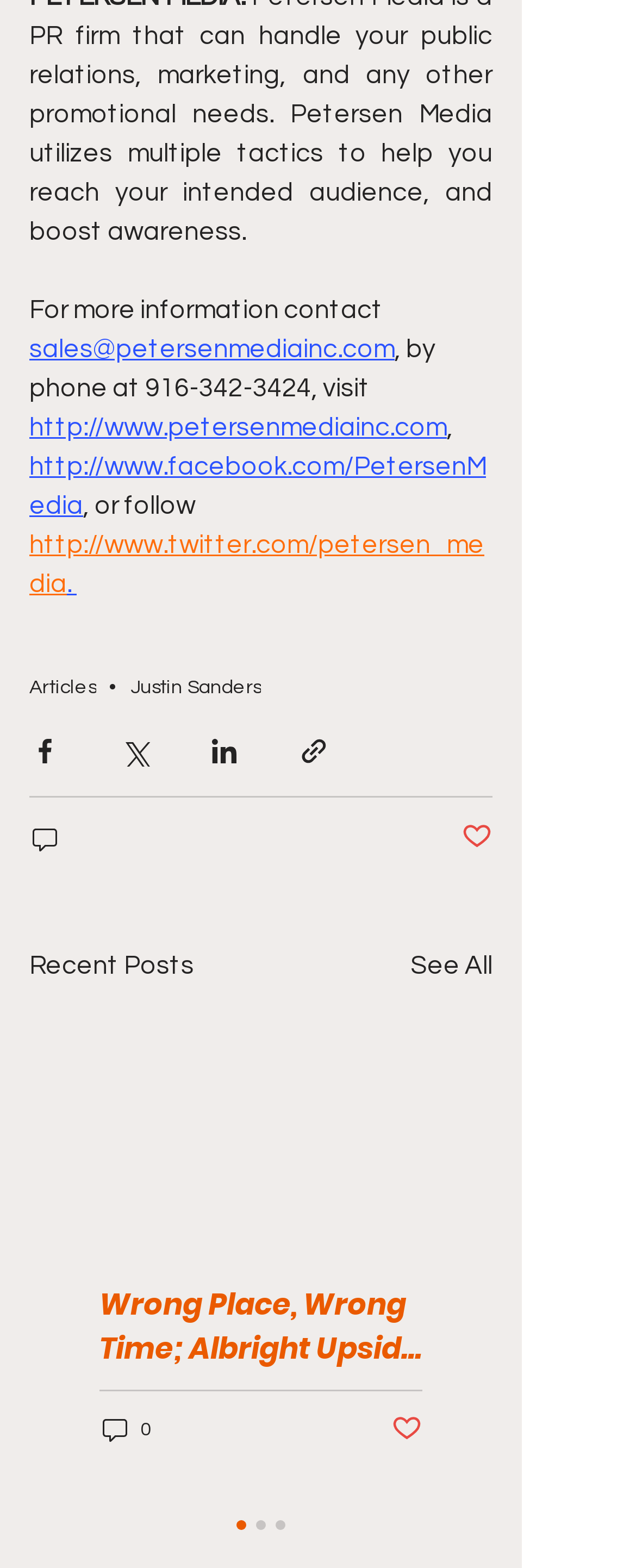Please give a succinct answer to the question in one word or phrase:
What social media platforms can you share the article with?

Facebook, Twitter, LinkedIn